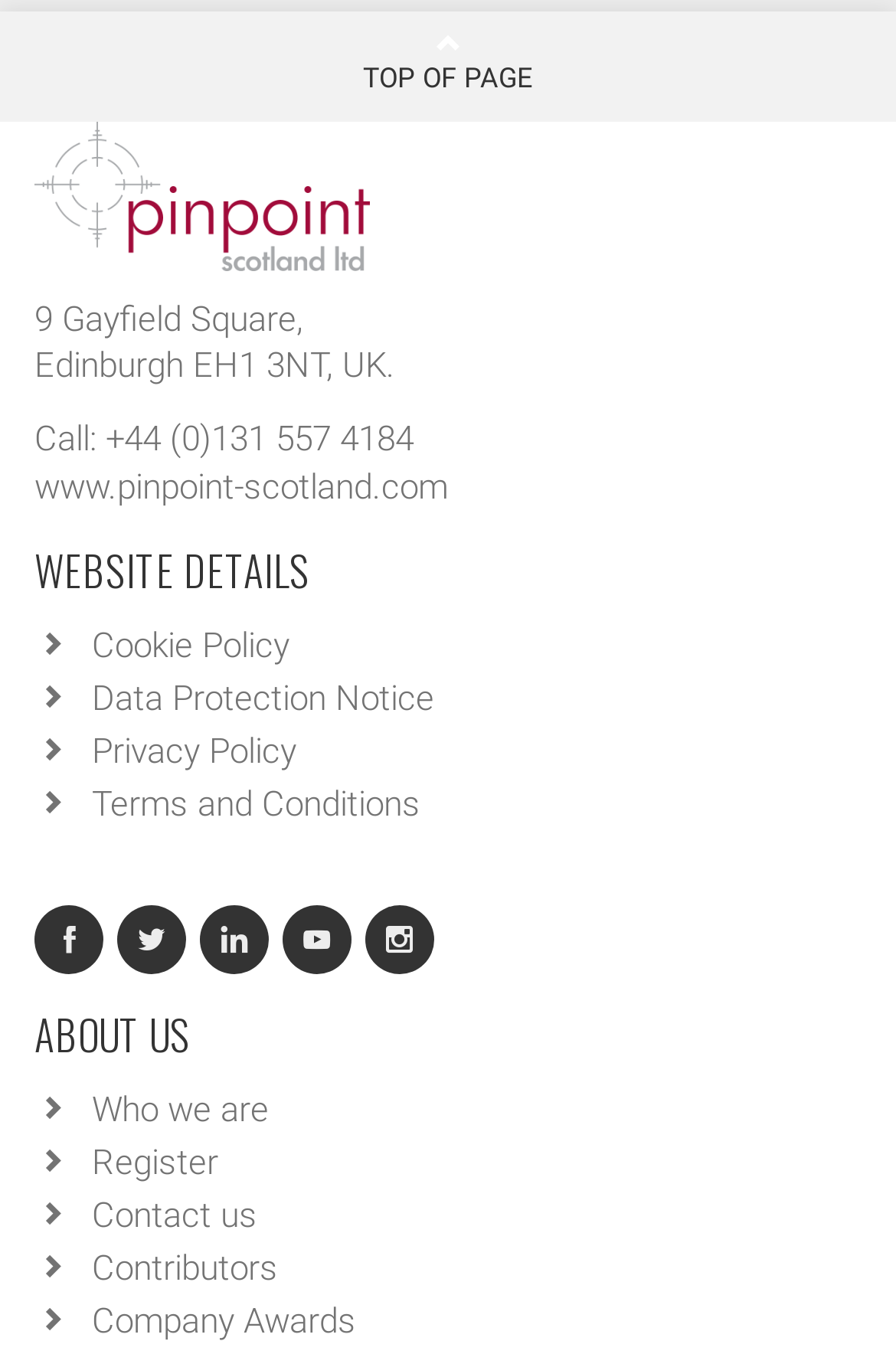Locate the bounding box of the UI element described by: "Register" in the given webpage screenshot.

[0.103, 0.844, 0.244, 0.874]